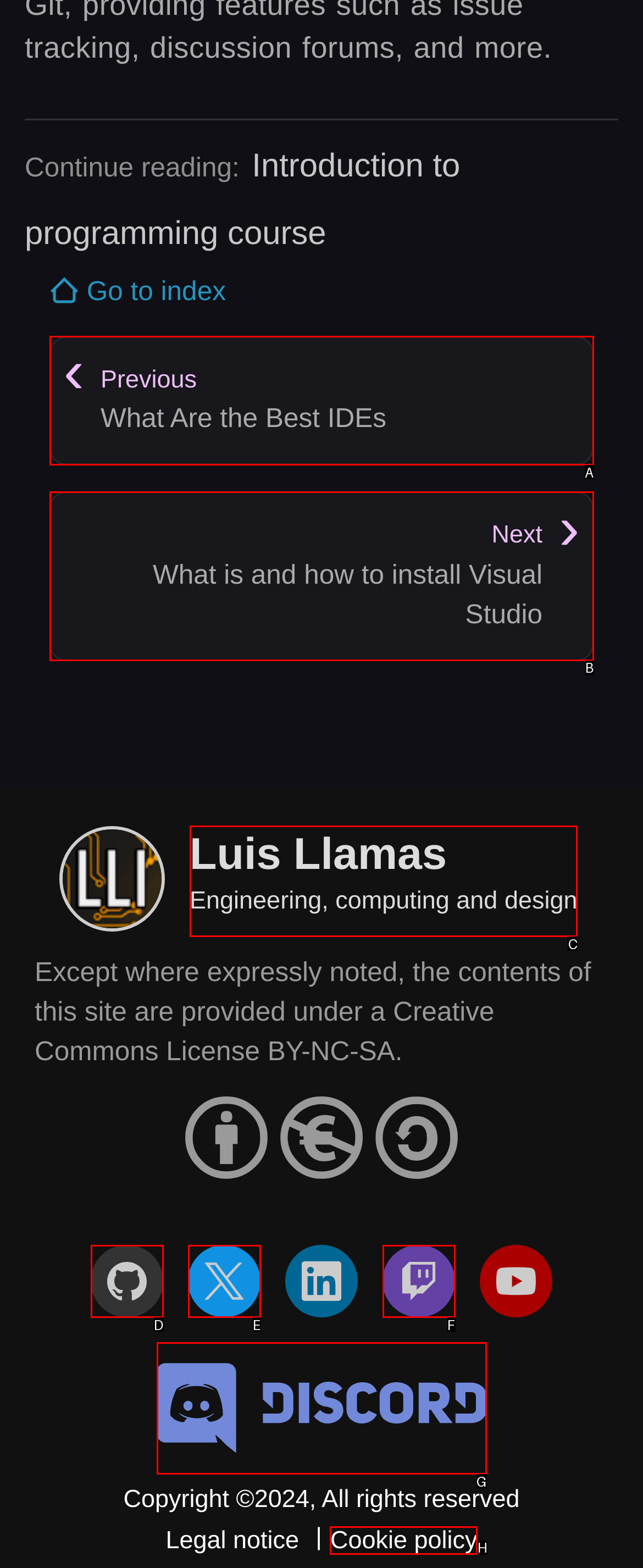Given the description: Luis LlamasEngineering, computing and design, determine the corresponding lettered UI element.
Answer with the letter of the selected option.

C